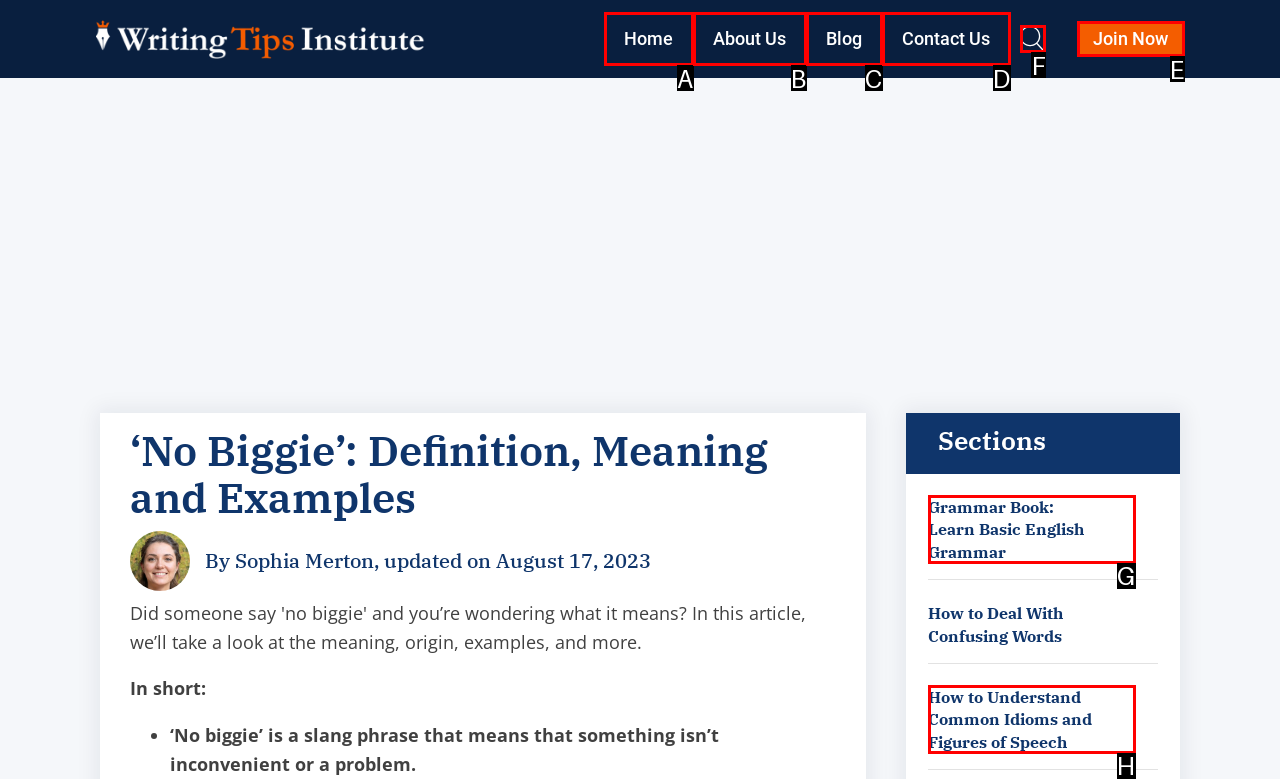Which letter corresponds to the correct option to complete the task: search for something using the magnifier icon?
Answer with the letter of the chosen UI element.

F